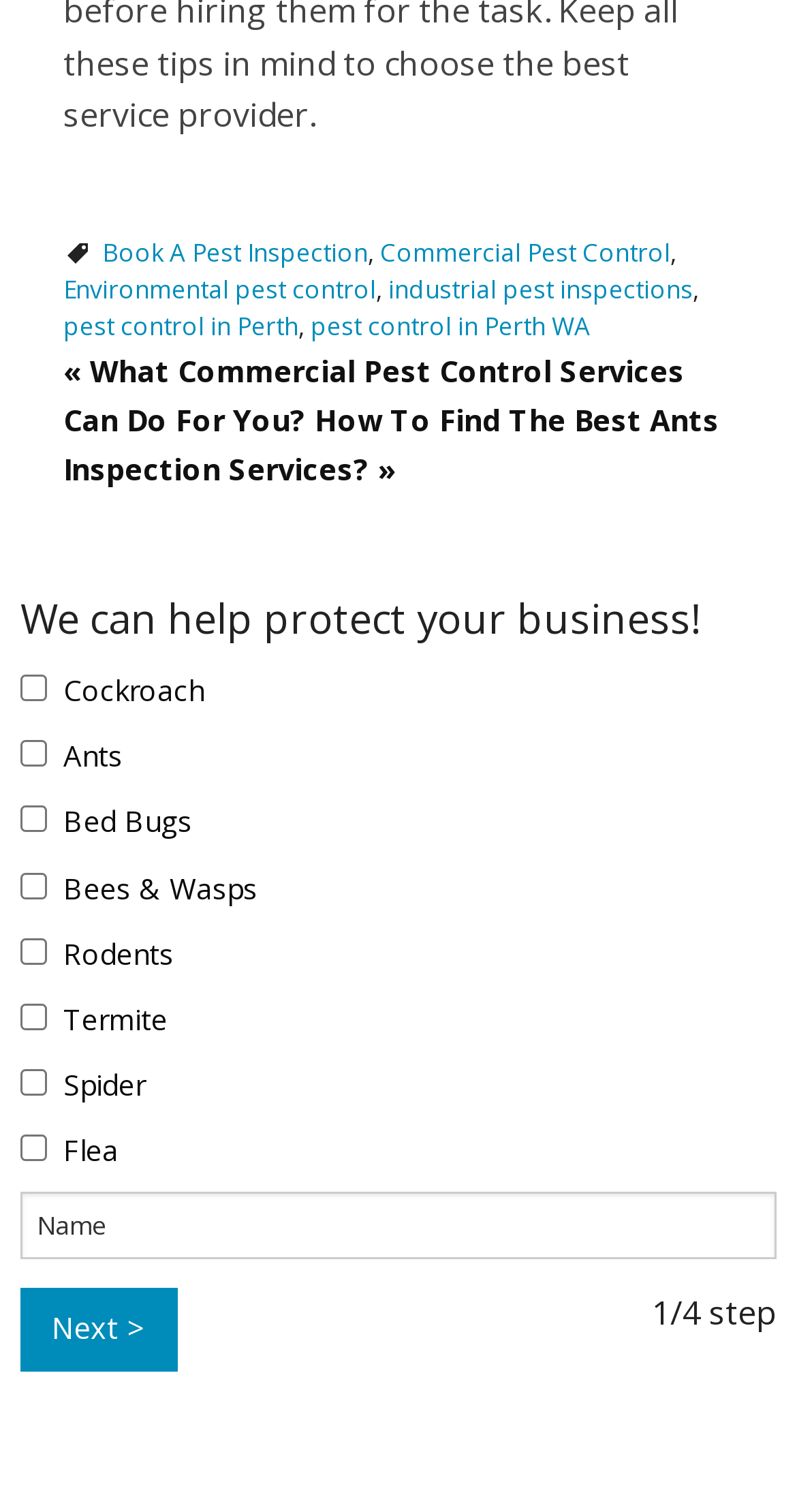Given the webpage screenshot, identify the bounding box of the UI element that matches this description: "pest control in Perth WA".

[0.39, 0.204, 0.741, 0.227]